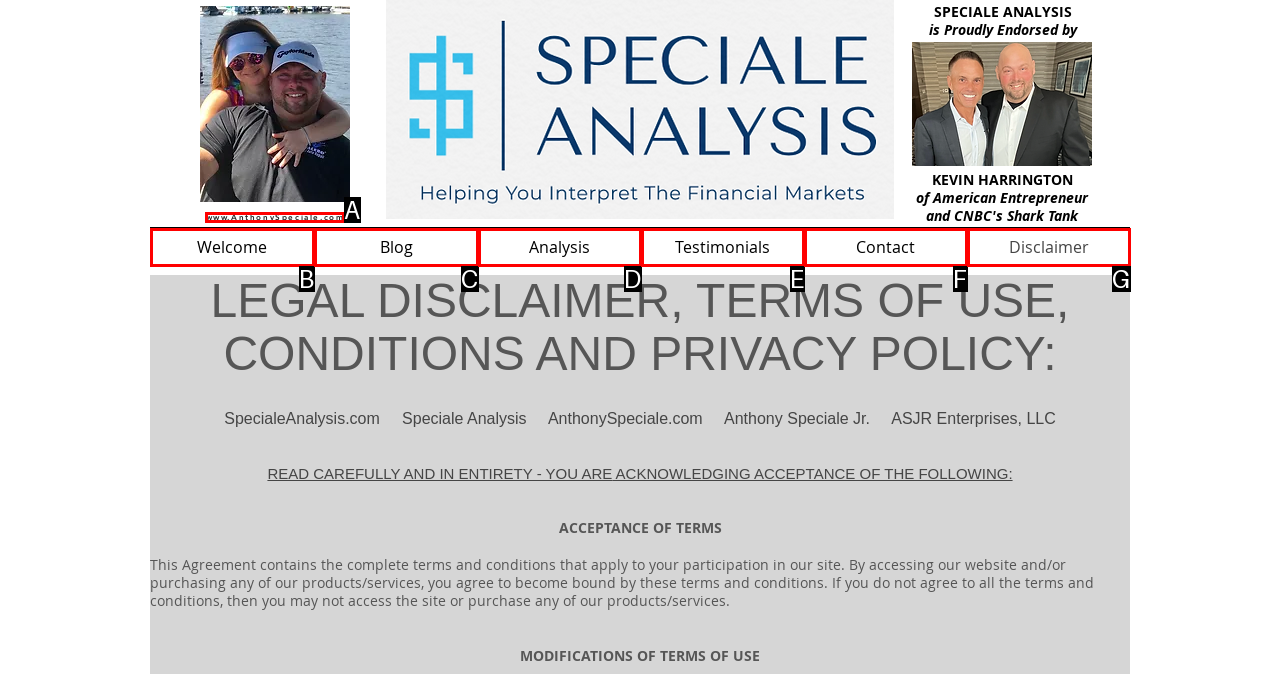From the given options, choose the HTML element that aligns with the description: People of Note. Respond with the letter of the selected element.

None